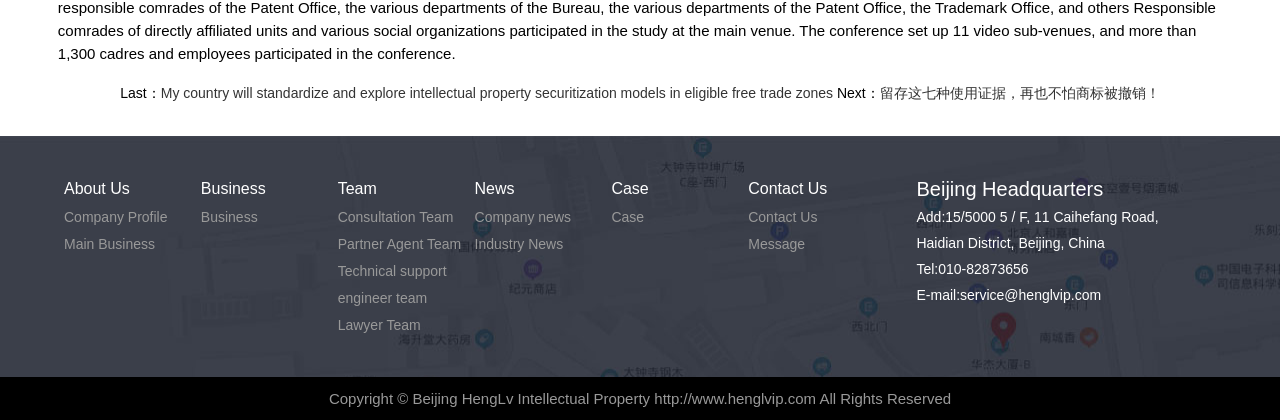What is the company's website?
Analyze the image and deliver a detailed answer to the question.

I found the link 'http://www.henglvip.com' on the webpage, which is the company's website.